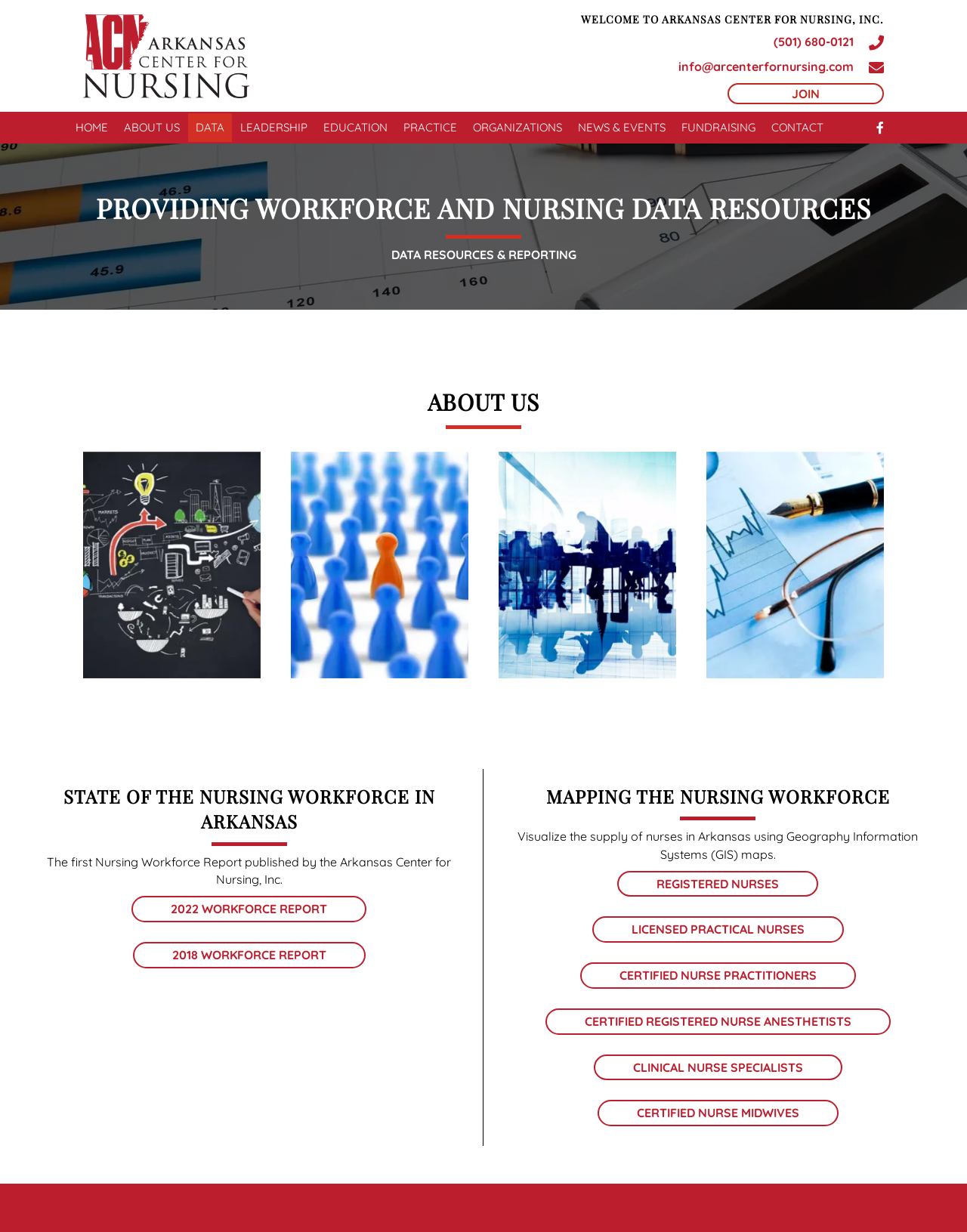What is the title of the first Nursing Workforce Report published by the Arkansas Center for Nursing, Inc.?
Please provide a single word or phrase as your answer based on the image.

2022 Workforce Report